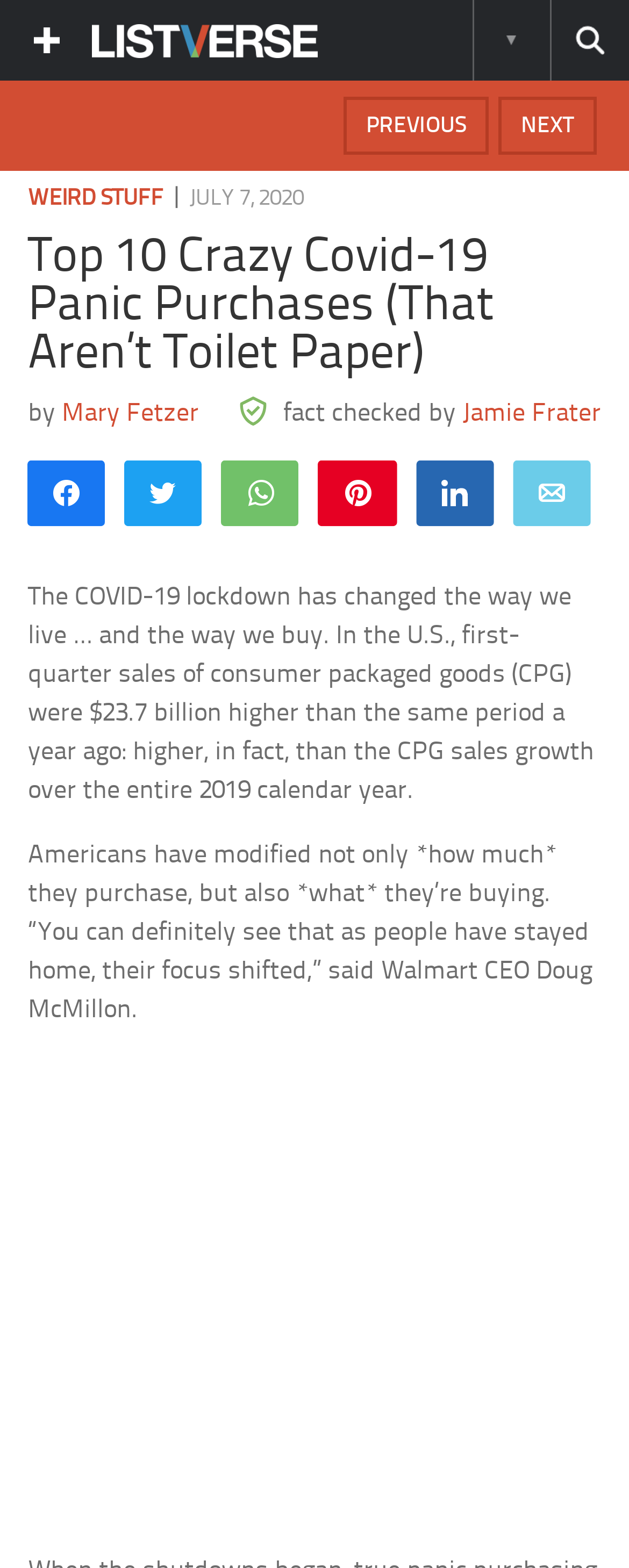Could you determine the bounding box coordinates of the clickable element to complete the instruction: "Search this site"? Provide the coordinates as four float numbers between 0 and 1, i.e., [left, top, right, bottom].

[0.874, 0.0, 1.0, 0.051]